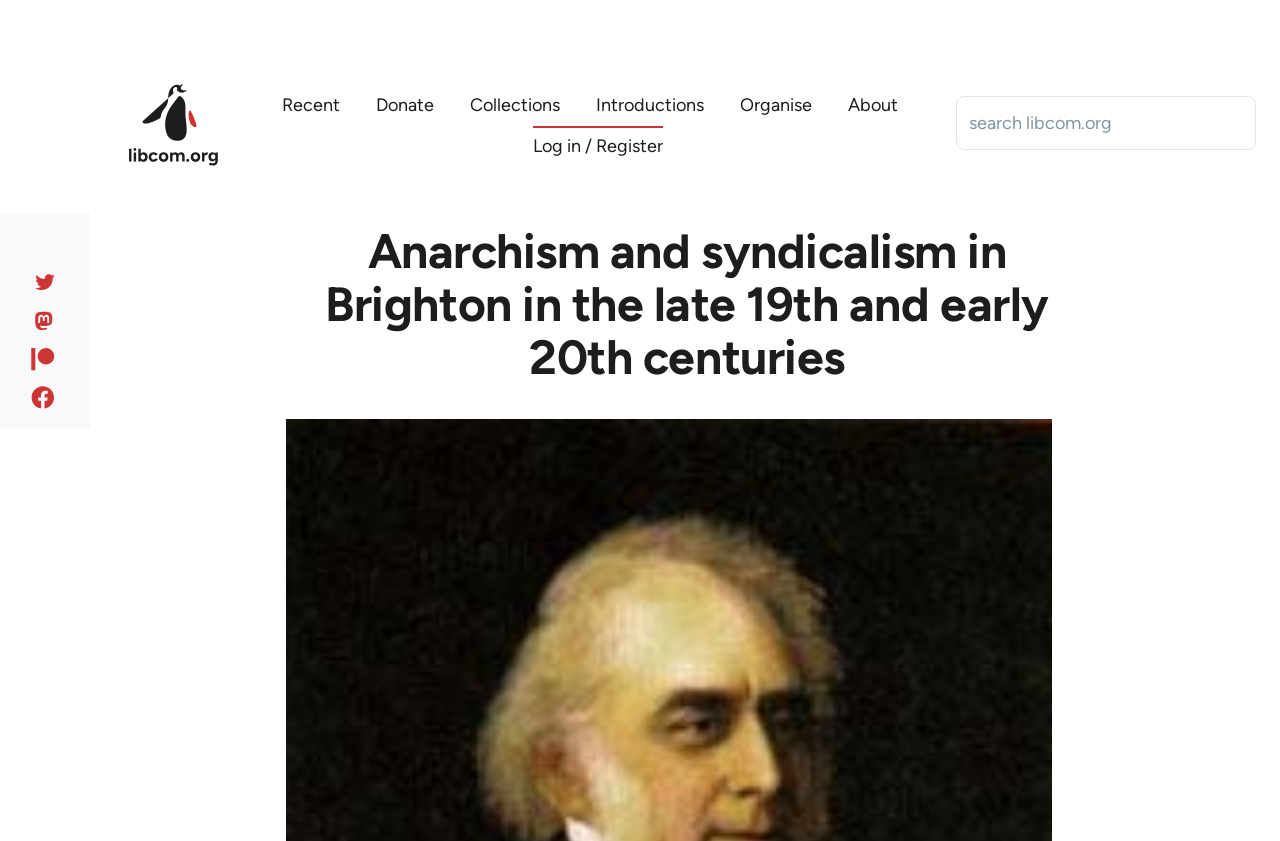Using the details in the image, give a detailed response to the question below:
How many elements are in the 'User account menu'?

The 'User account menu' section contains only one element, which is the 'Log in / Register' link.